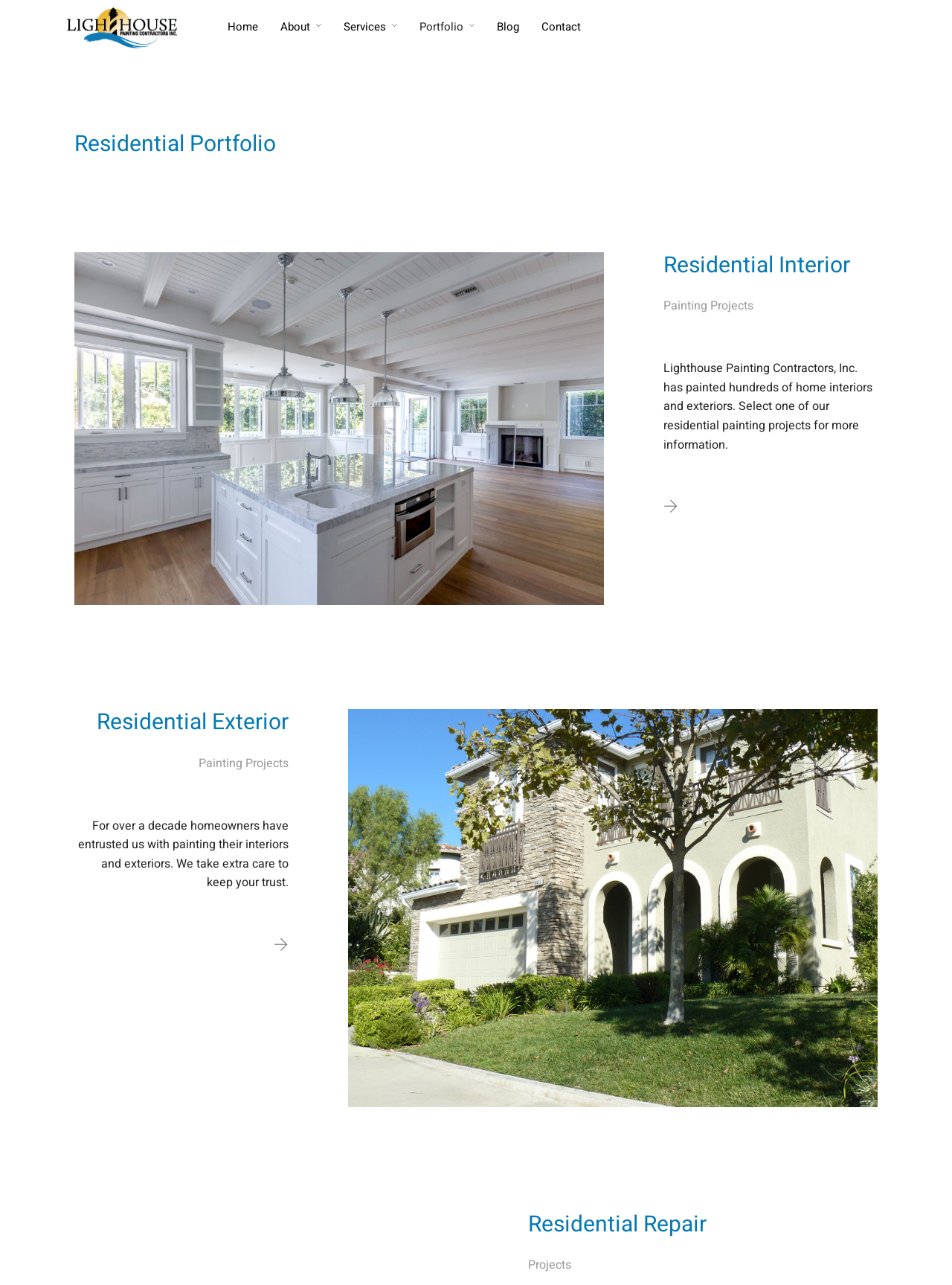Locate the bounding box coordinates of the area where you should click to accomplish the instruction: "View the 'Residential Portfolio'".

[0.078, 0.107, 0.492, 0.124]